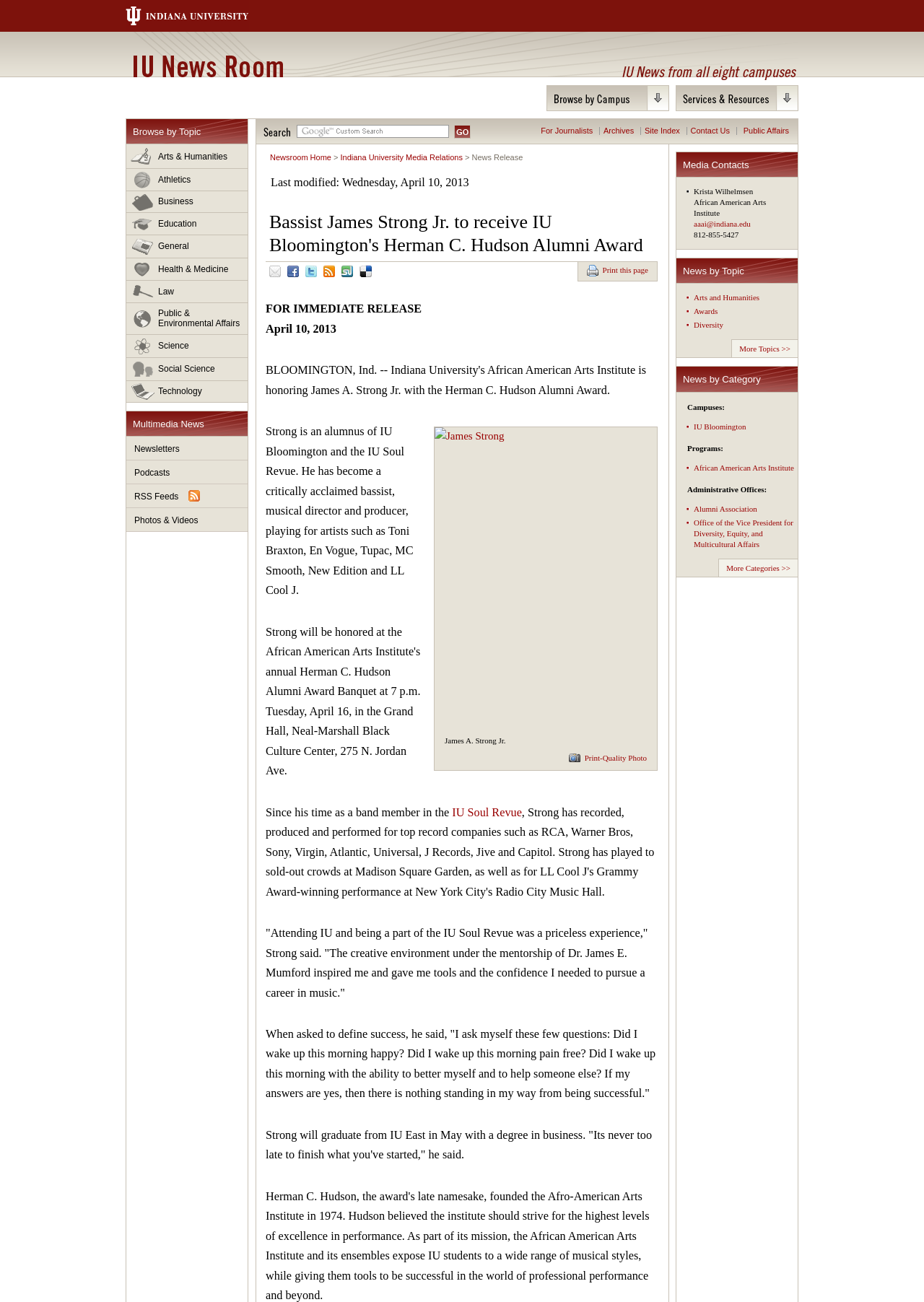Identify the title of the webpage and provide its text content.

IU News Room